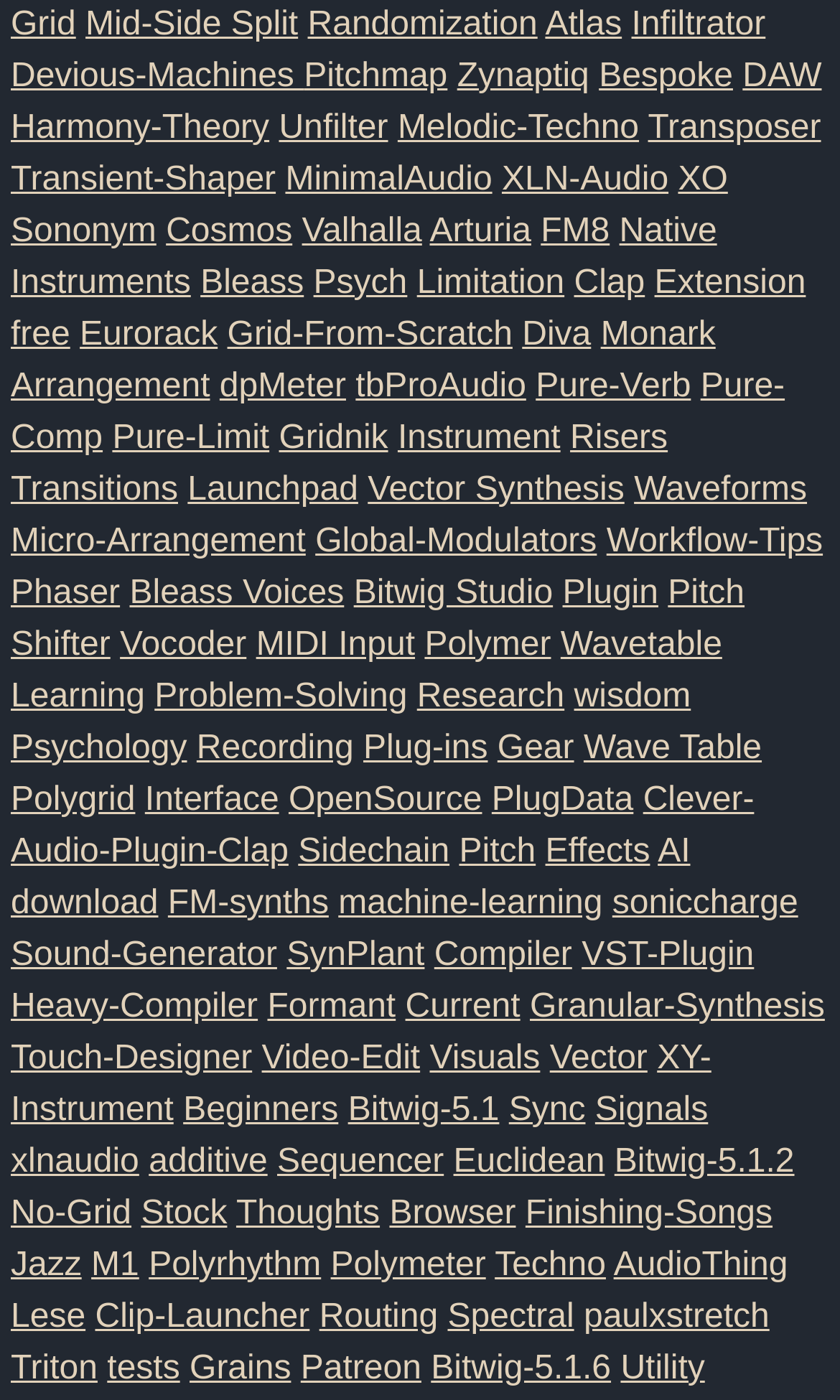Is there a link related to 'Arturia' on the webpage?
From the screenshot, provide a brief answer in one word or phrase.

Yes